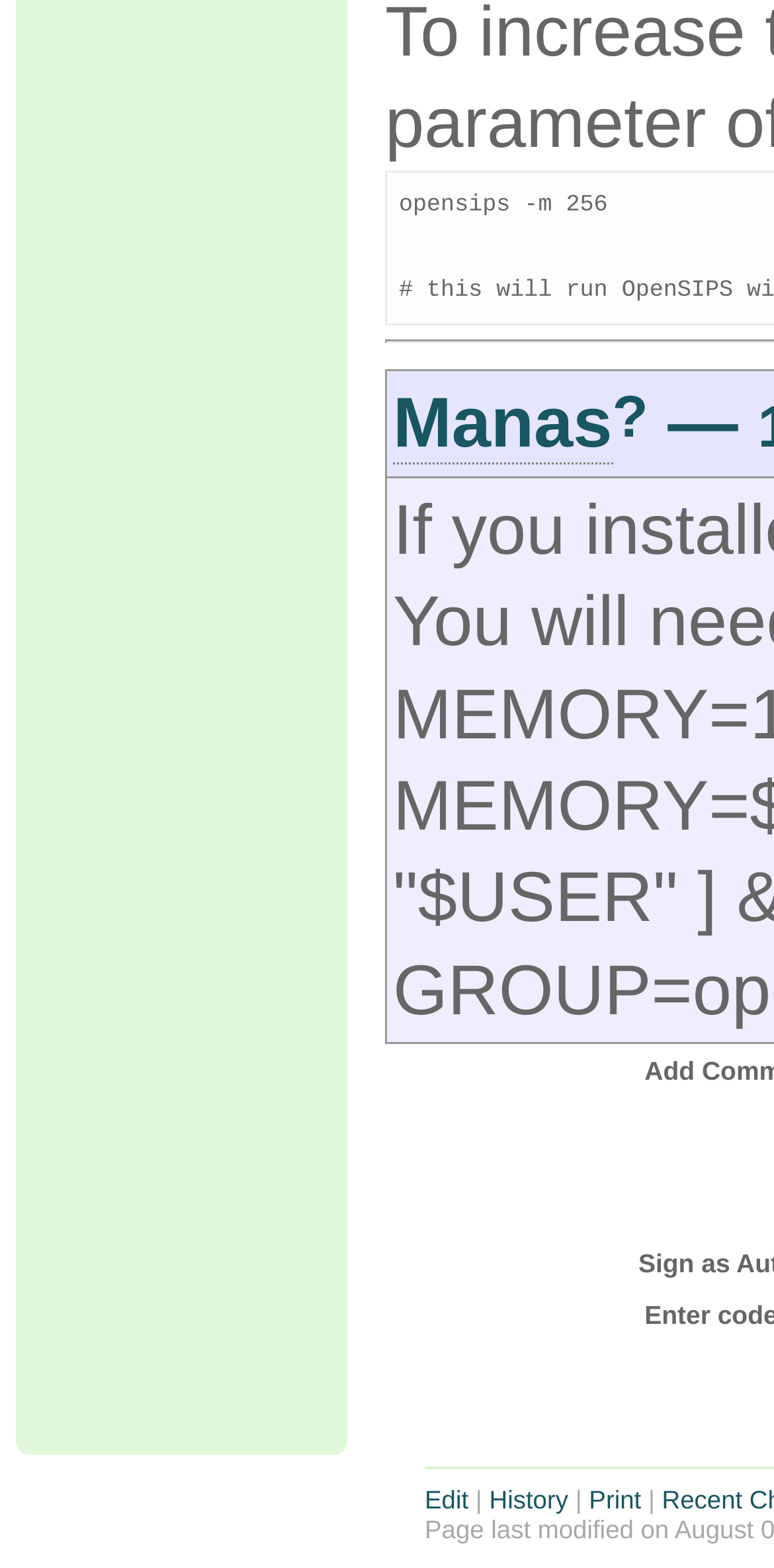Based on the element description: "Edit", identify the UI element and provide its bounding box coordinates. Use four float numbers between 0 and 1, [left, top, right, bottom].

[0.549, 0.947, 0.605, 0.966]